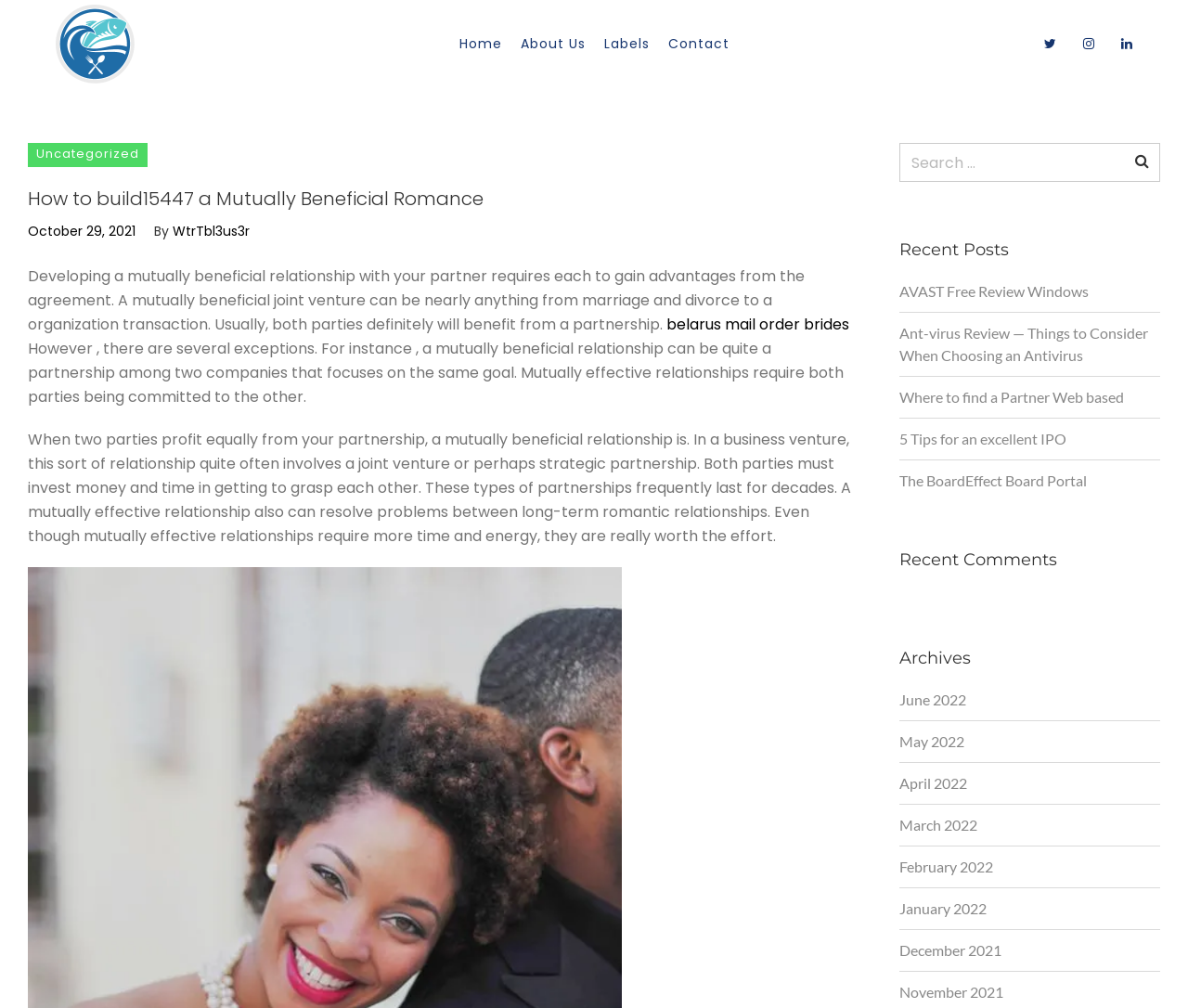Indicate the bounding box coordinates of the element that needs to be clicked to satisfy the following instruction: "Contact the author through email". The coordinates should be four float numbers between 0 and 1, i.e., [left, top, right, bottom].

None